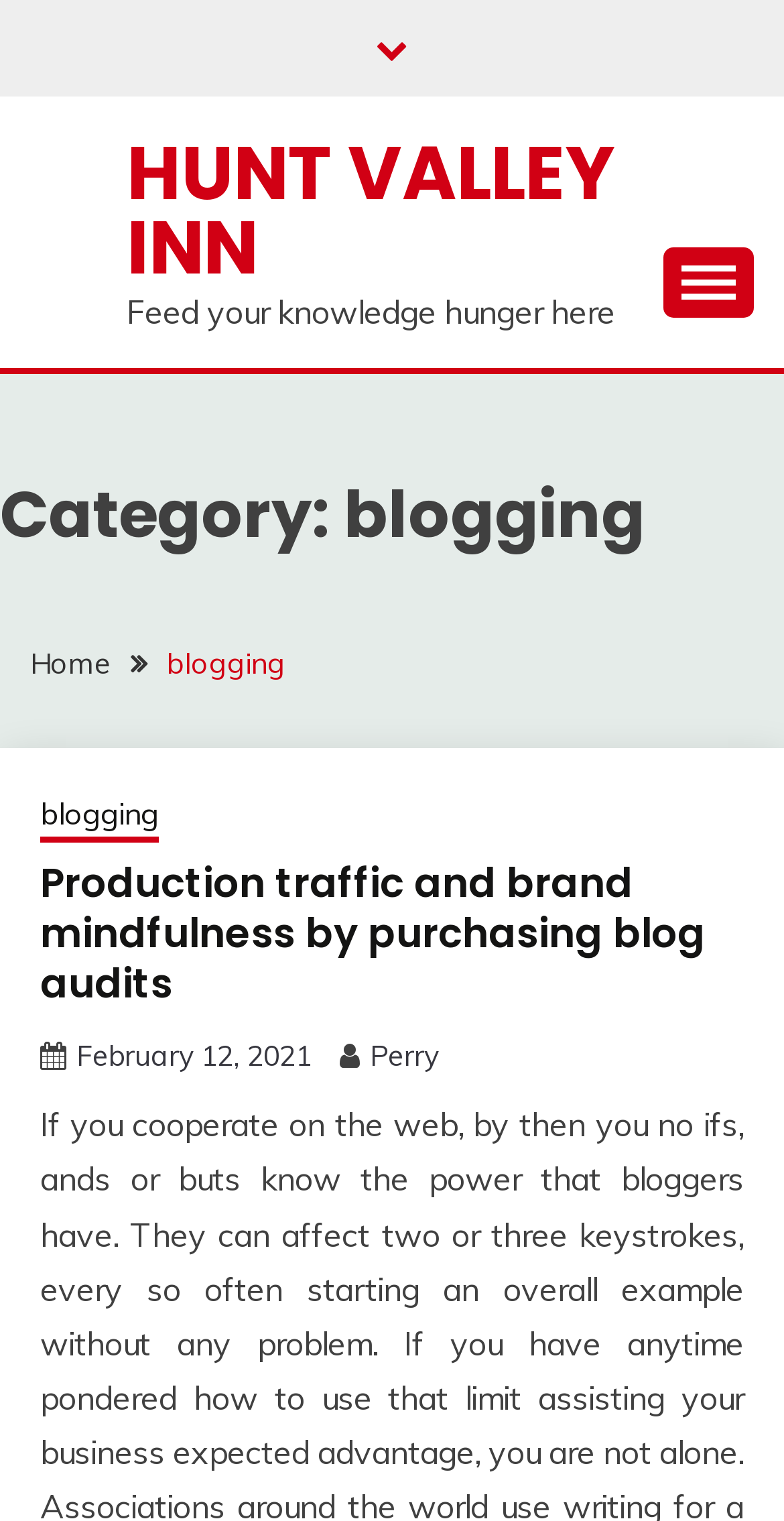Identify the bounding box for the UI element described as: "parent_node: Skip to content". Ensure the coordinates are four float numbers between 0 and 1, formatted as [left, top, right, bottom].

[0.805, 0.784, 0.923, 0.838]